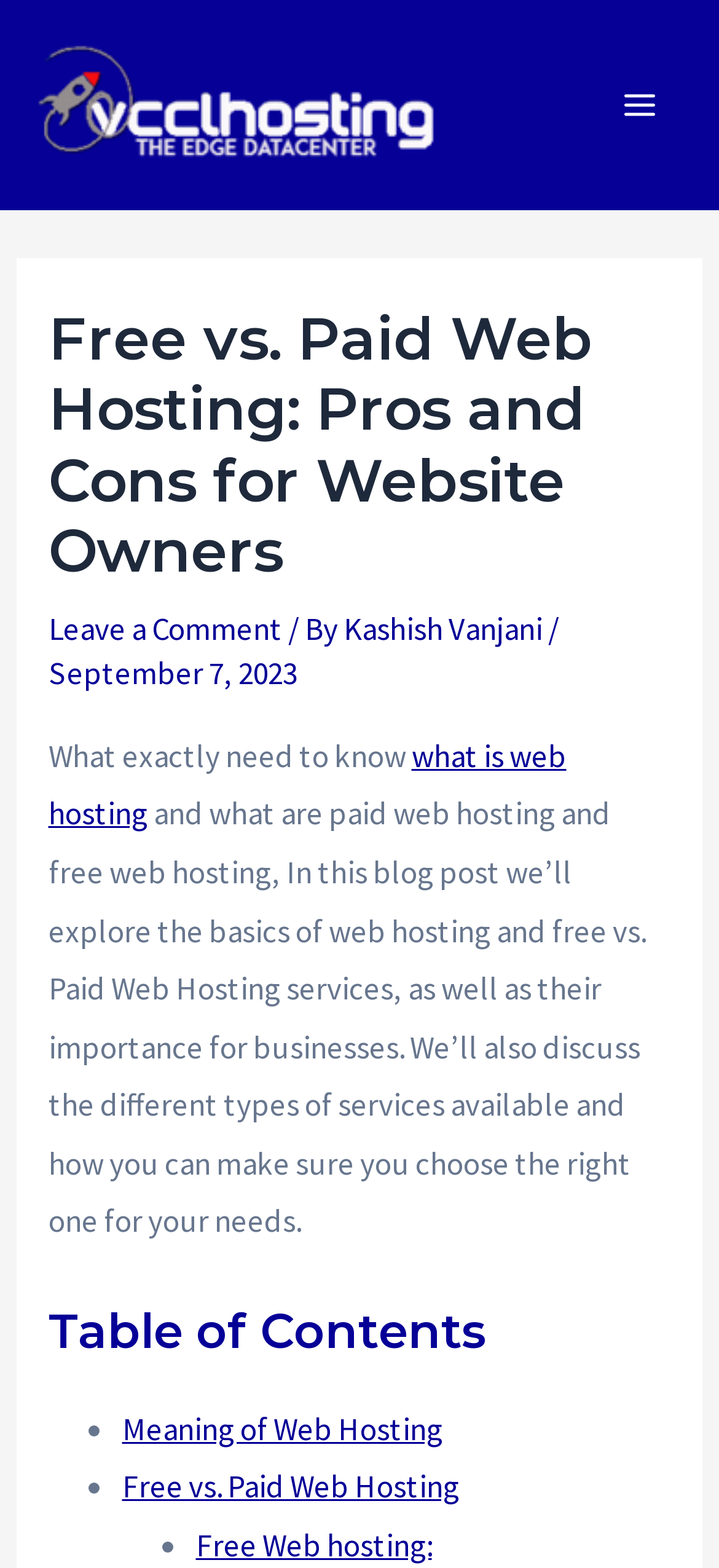Provide the bounding box coordinates of the HTML element this sentence describes: "alt="VCCLHosting"". The bounding box coordinates consist of four float numbers between 0 and 1, i.e., [left, top, right, bottom].

[0.051, 0.052, 0.605, 0.078]